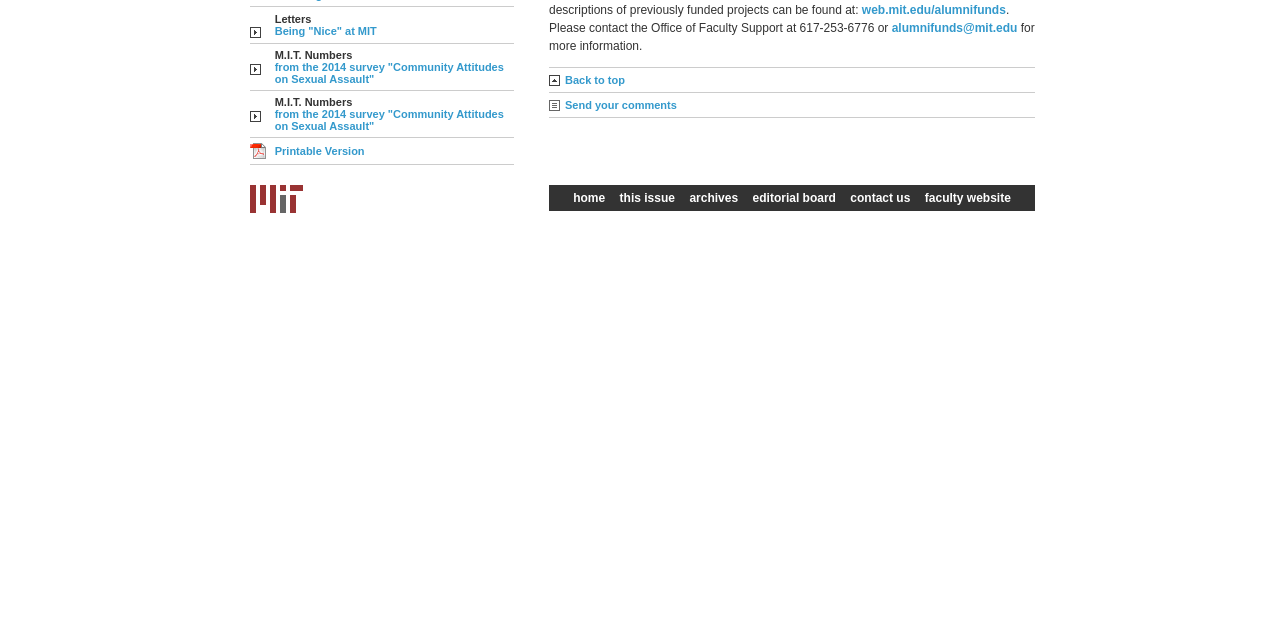Determine the bounding box for the UI element as described: "Printable Version". The coordinates should be represented as four float numbers between 0 and 1, formatted as [left, top, right, bottom].

[0.215, 0.227, 0.285, 0.245]